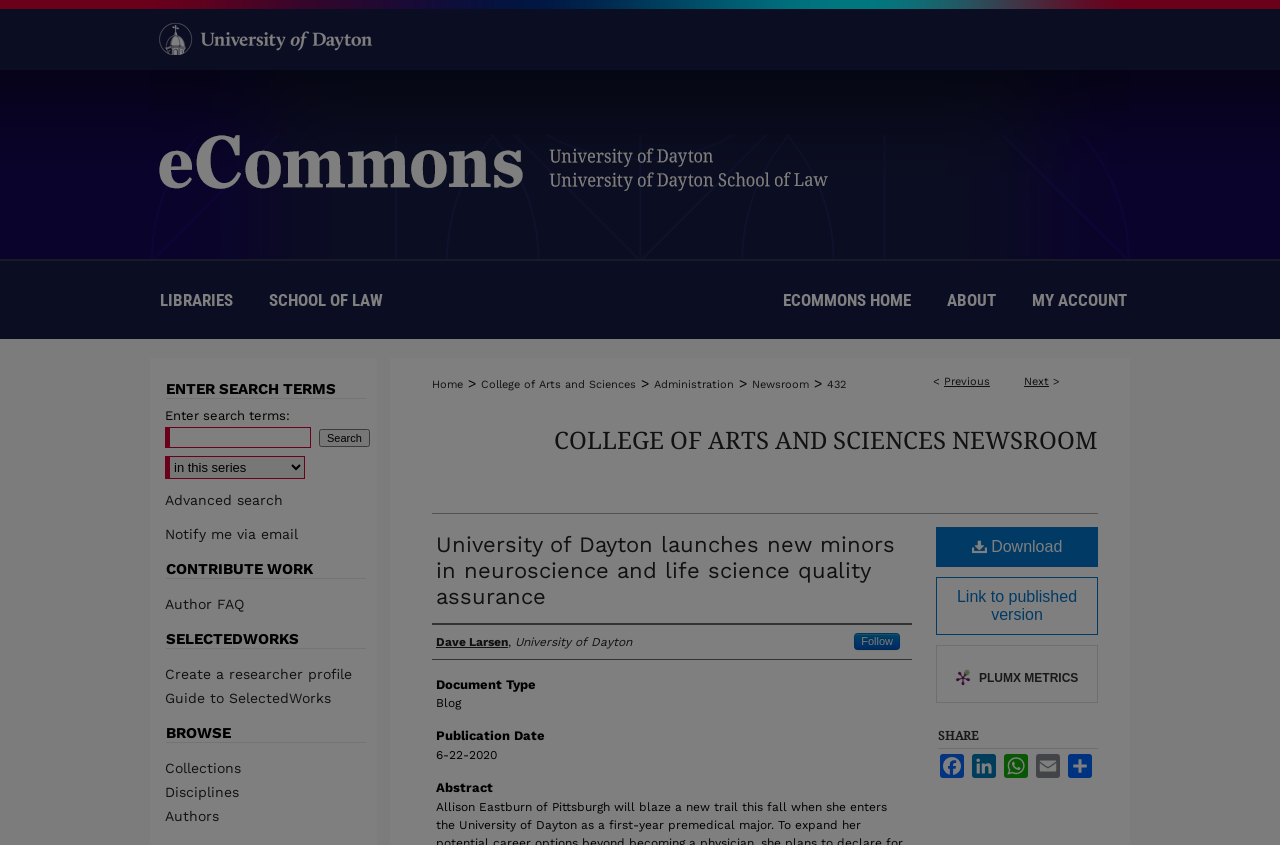Answer the question below using just one word or a short phrase: 
What is the name of the author mentioned on the webpage?

Dave Larsen